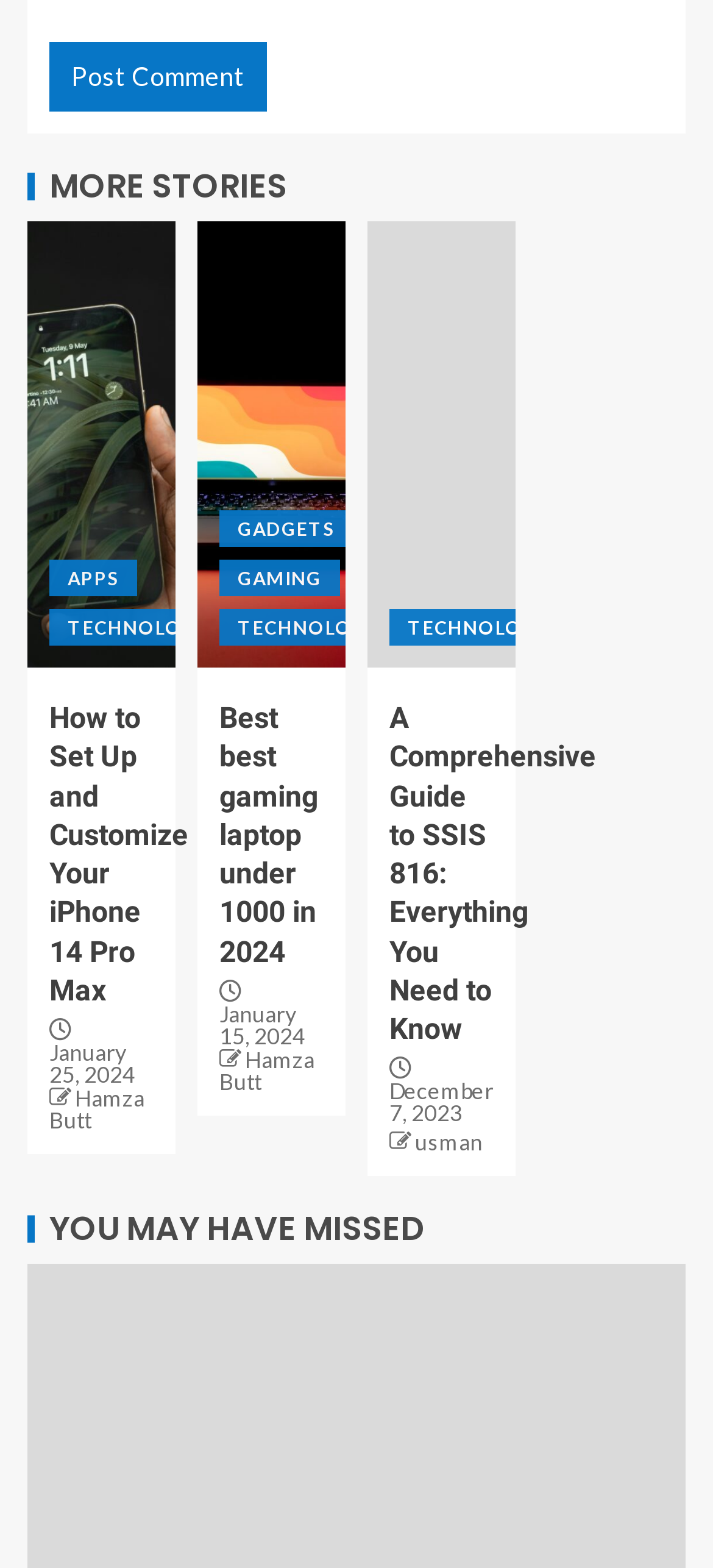Using the provided element description: "TECHNOLOGY", determine the bounding box coordinates of the corresponding UI element in the screenshot.

[0.546, 0.389, 0.799, 0.412]